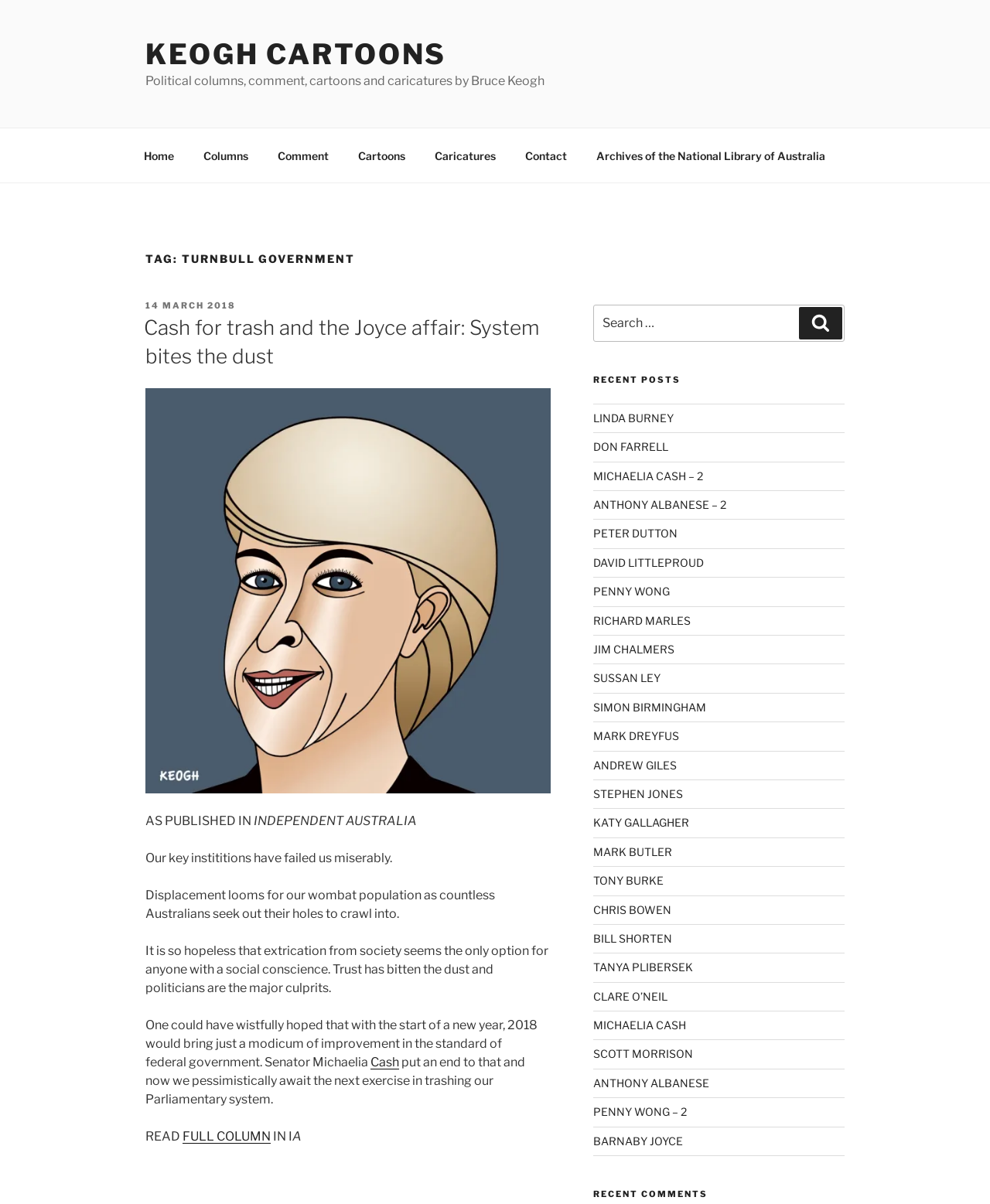Give a detailed explanation of the elements present on the webpage.

This webpage is an archive of cartoons and caricatures by Bruce Keogh, with a focus on the Turnbull Government. At the top, there is a navigation menu with links to different sections, including "Home", "Columns", "Comment", "Cartoons", "Caricatures", and "Contact". Below the menu, there is a heading that reads "TAG: TURNBULL GOVERNMENT".

The main content of the page is a blog post titled "Cash for trash and the Joyce affair: System bites the dust", which includes a cartoon image and several paragraphs of text. The post discusses the failures of institutions and the loss of trust in politicians. There are also links to read the full column and to search for other posts.

To the right of the main content, there is a search bar with a button to search for specific terms. Below the search bar, there is a section titled "RECENT POSTS" that lists links to several other blog posts, each with a title and a brief description.

At the bottom of the page, there is a section titled "RECENT COMMENTS" that lists links to comments on various posts. Overall, the webpage is a collection of cartoons, caricatures, and blog posts that comment on the Turnbull Government and its politicians.